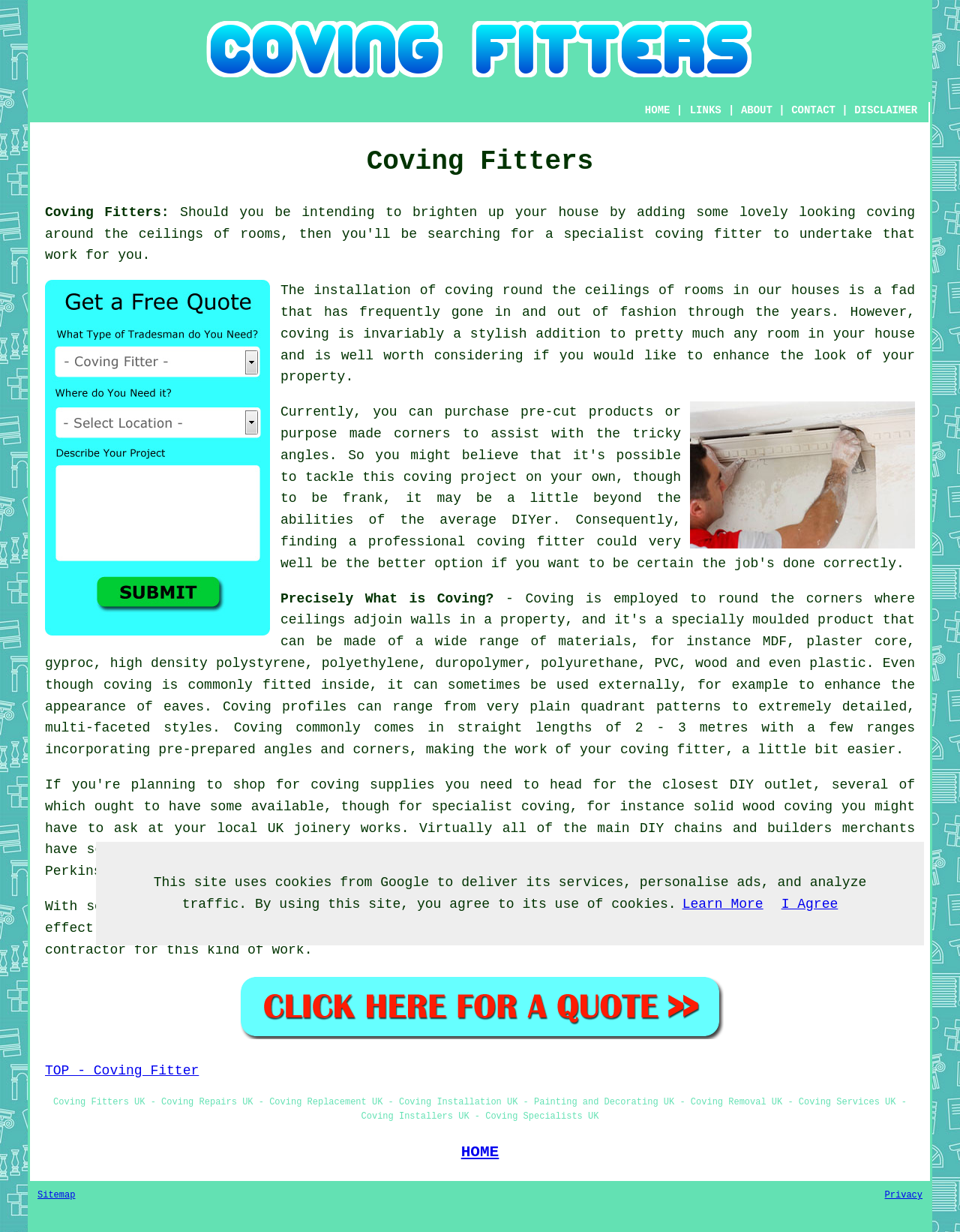What is the purpose of coving?
Answer the question based on the image using a single word or a brief phrase.

To enhance room appearance